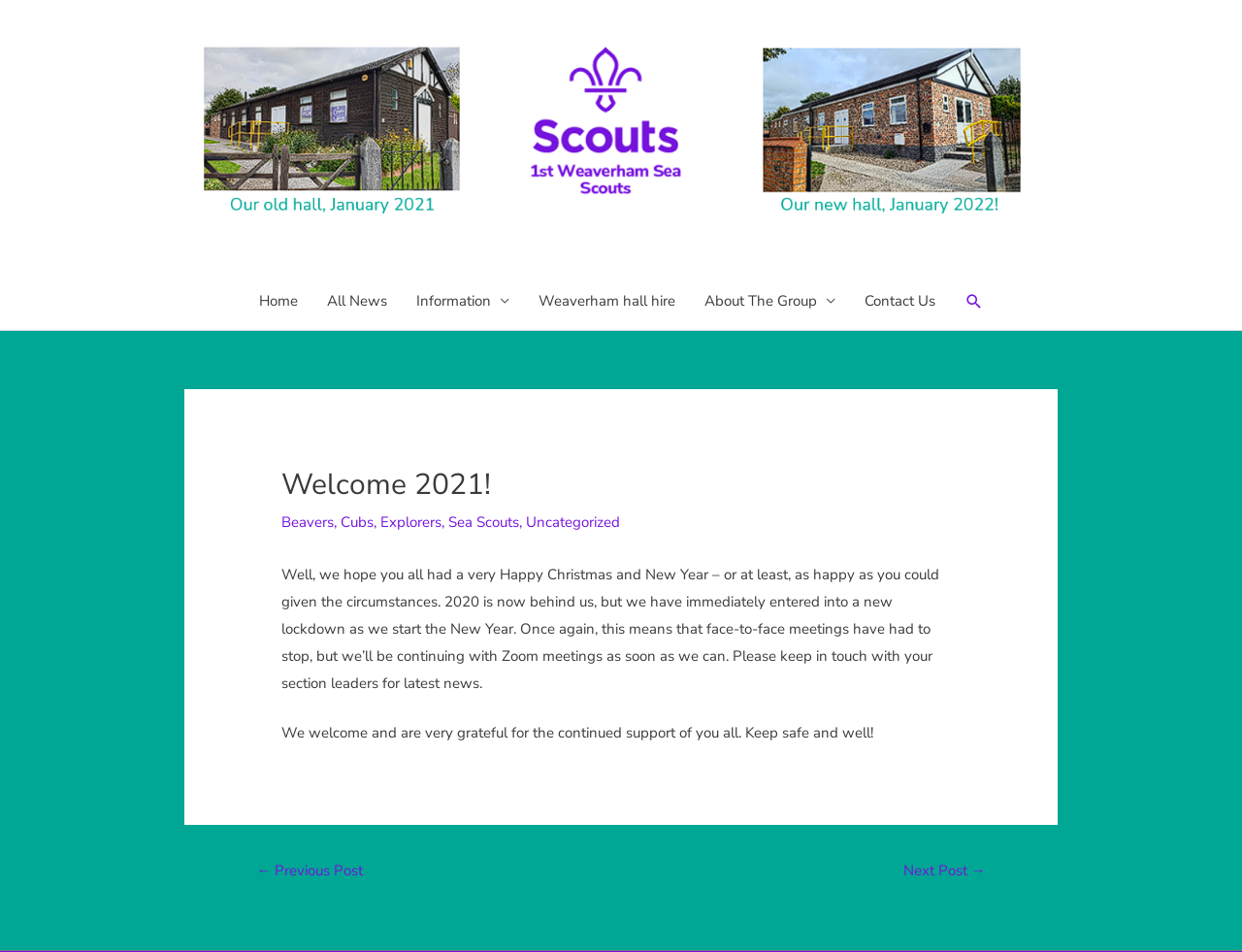Predict the bounding box of the UI element that fits this description: "Next Post →".

[0.709, 0.899, 0.811, 0.935]